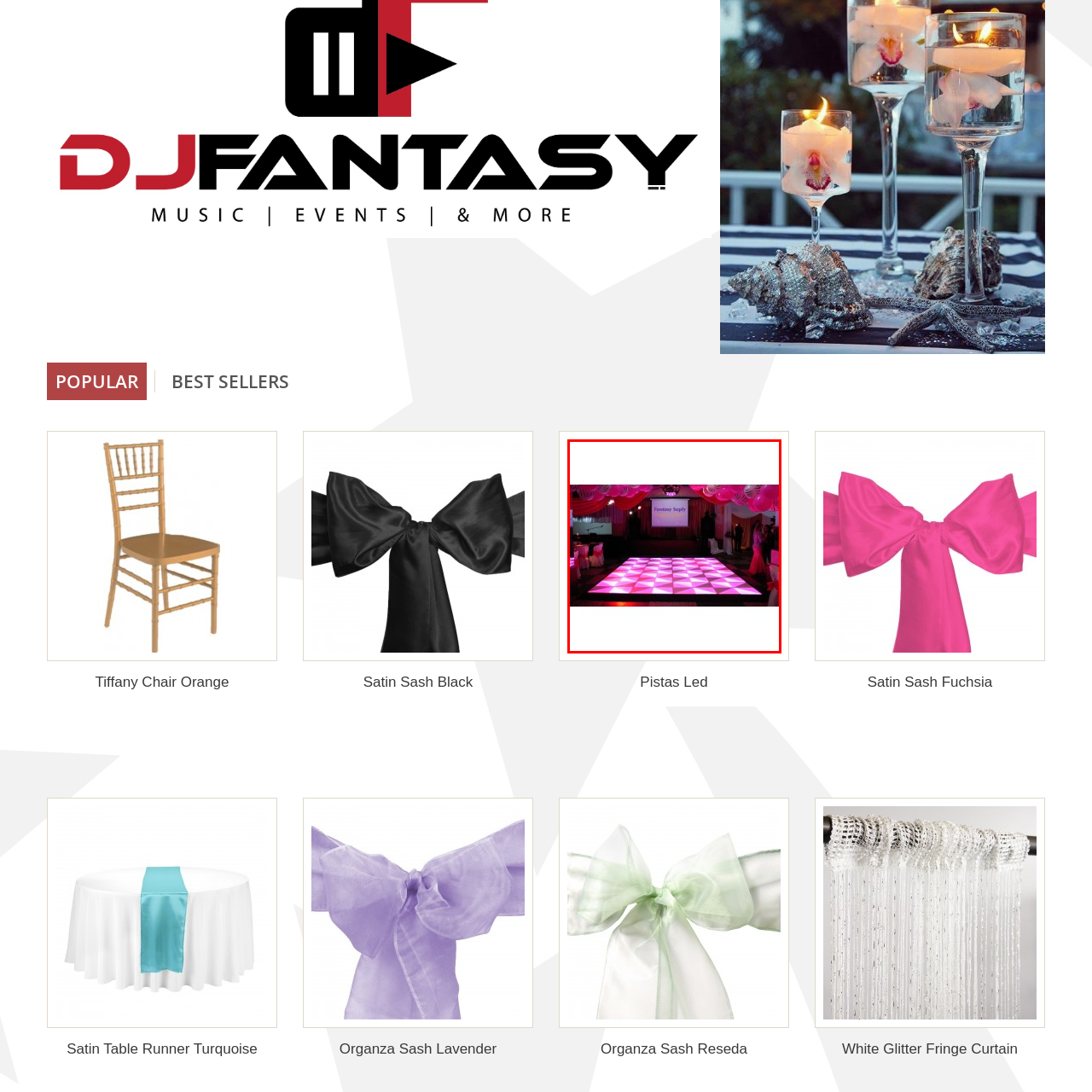Examine the image within the red boundary and respond with a single word or phrase to the question:
What is the pattern of the dance floor tiles?

Pink and white